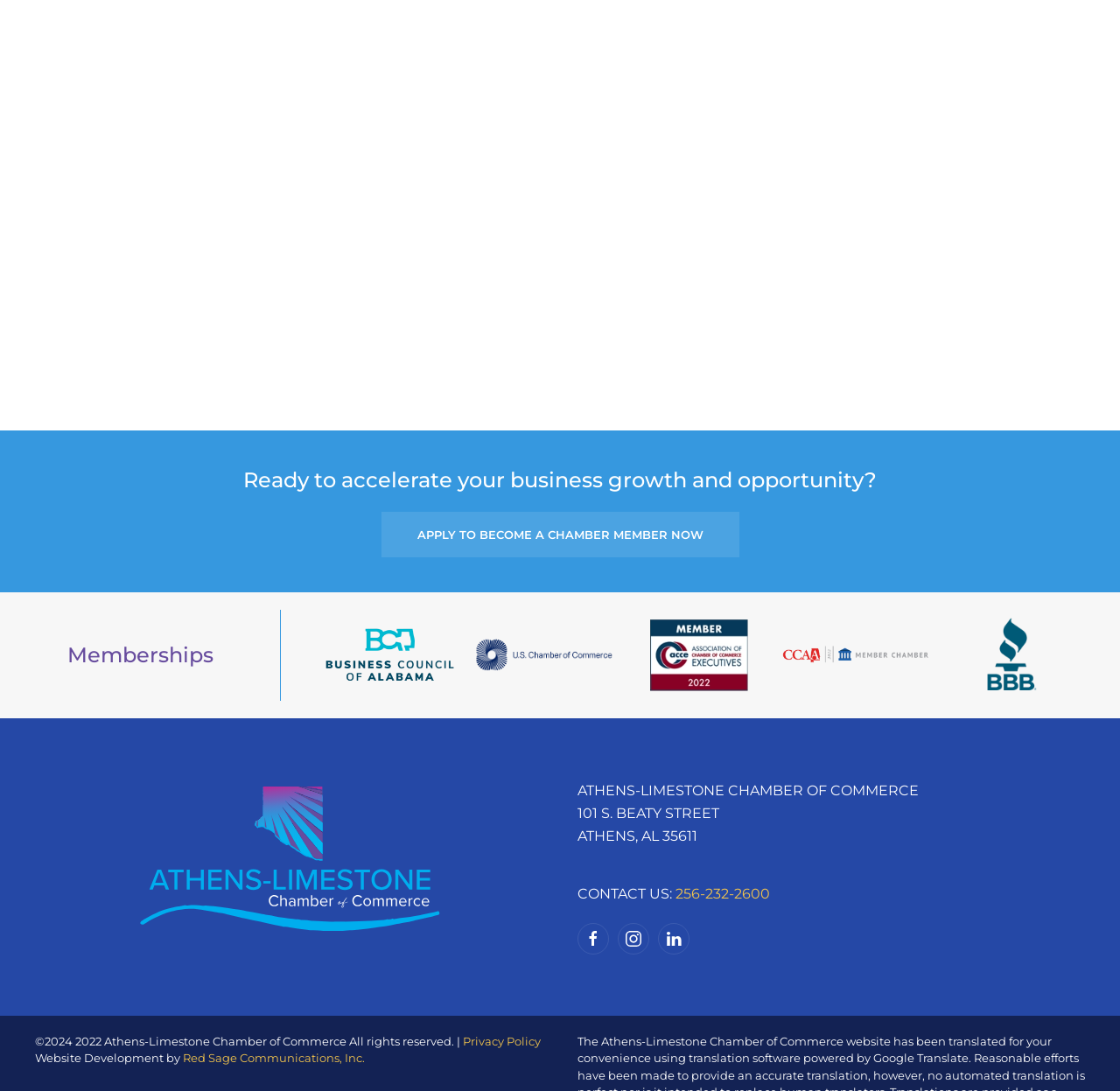Respond with a single word or phrase:
What is the organization's address?

101 S. BEATY STREET, ATHENS, AL 35611